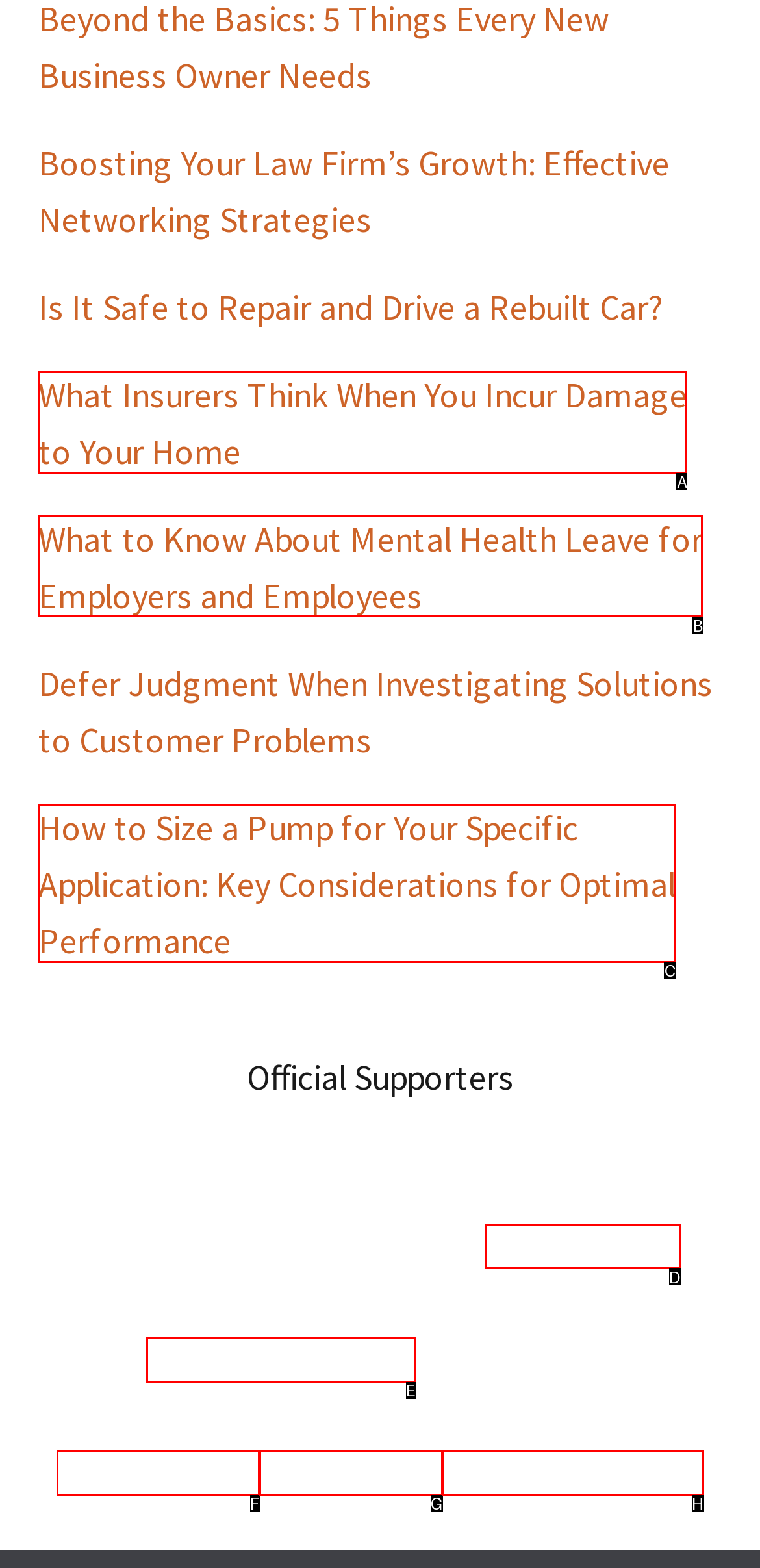From the given options, indicate the letter that corresponds to the action needed to complete this task: Explore what insurers think when you incur damage to your home. Respond with only the letter.

A